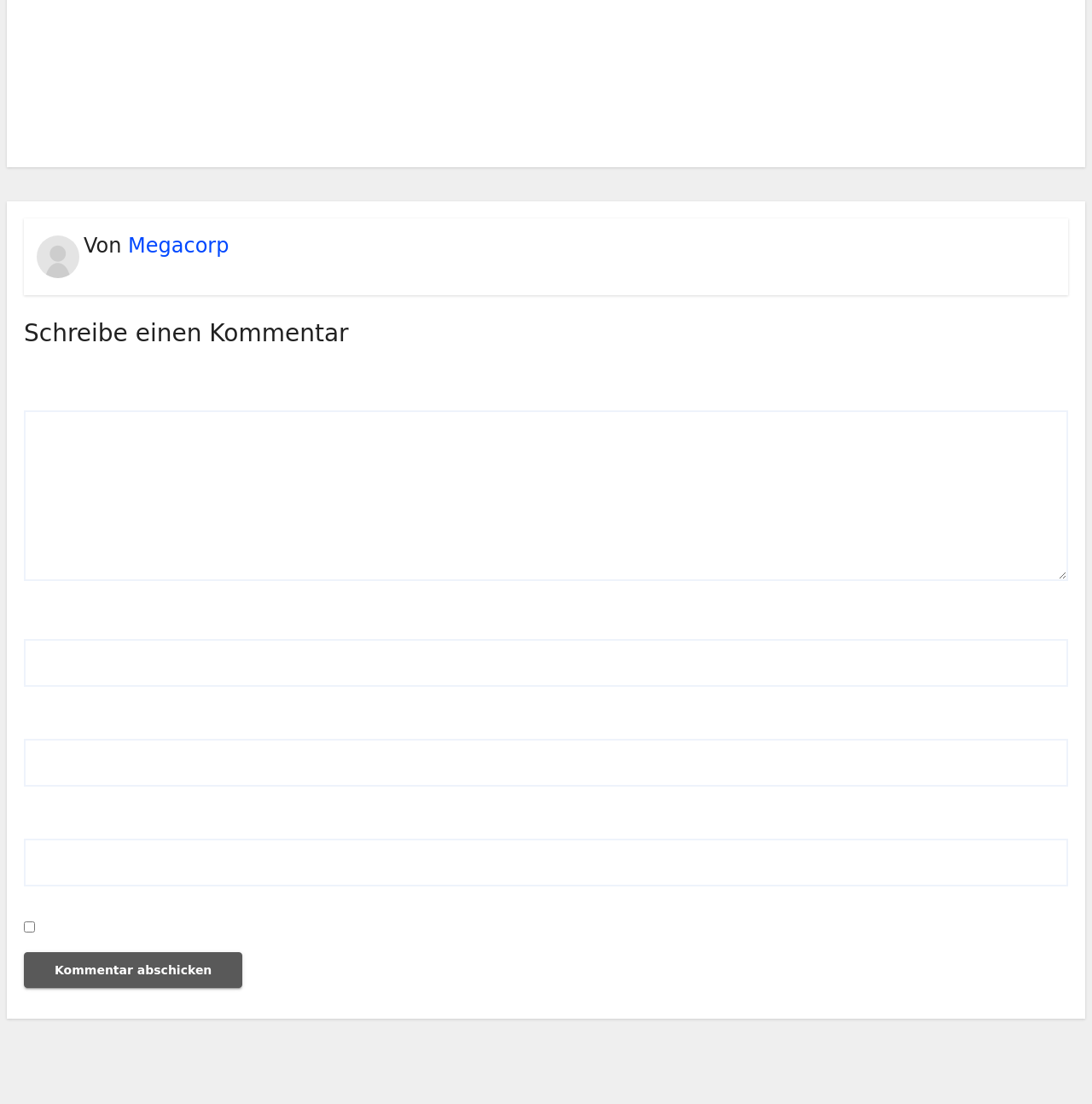What is the purpose of the textboxes?
Provide an in-depth and detailed explanation in response to the question.

The textboxes are labeled as 'Kommentar', 'Name', 'E-Mail', and 'Website', which suggests that they are used to input information for leaving a comment on the webpage.